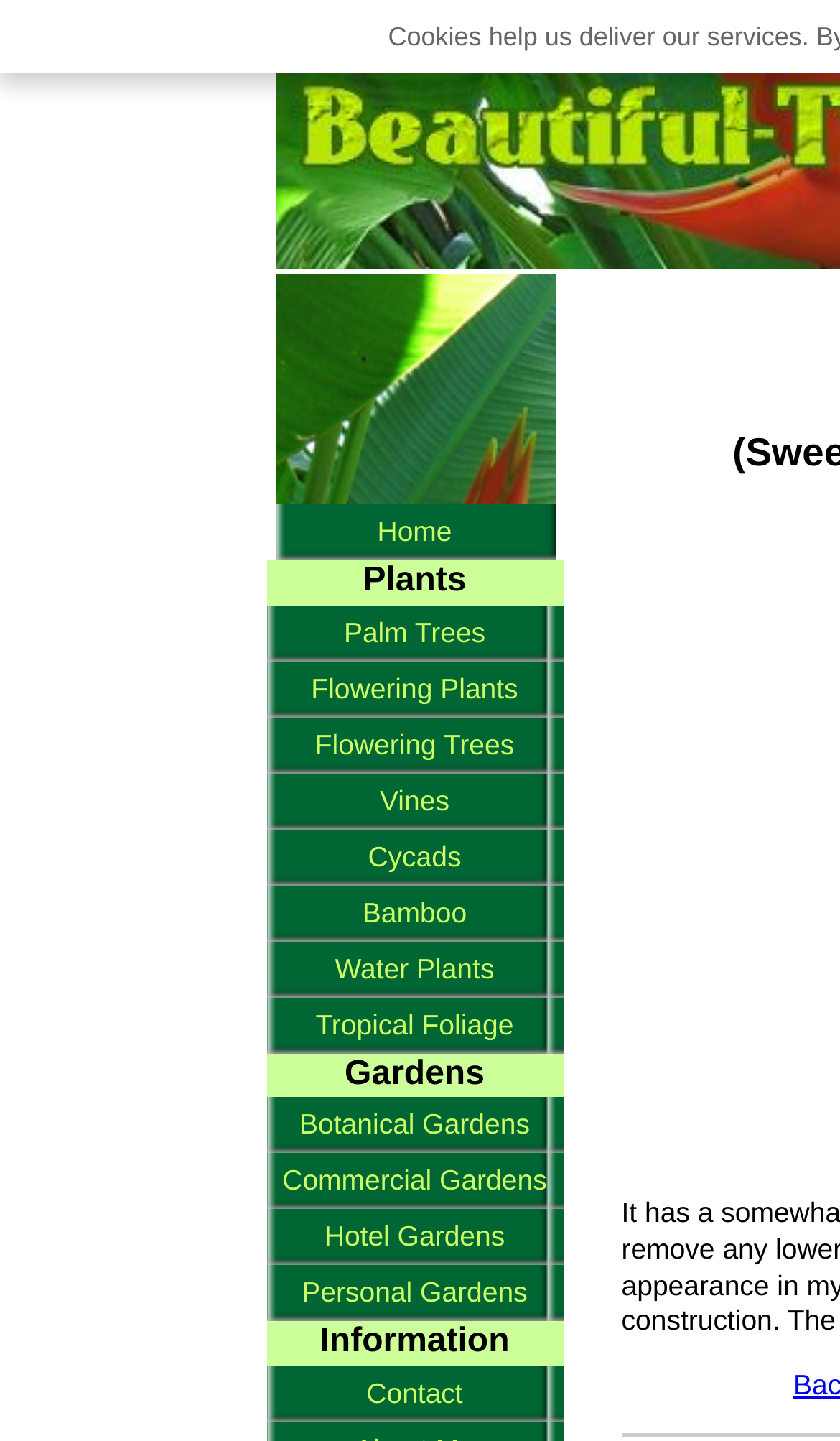How many headings are there on the webpage?
Using the information presented in the image, please offer a detailed response to the question.

By reviewing the webpage structure, I can see that there are three headings, namely 'Plants', 'Gardens', and 'Information'.